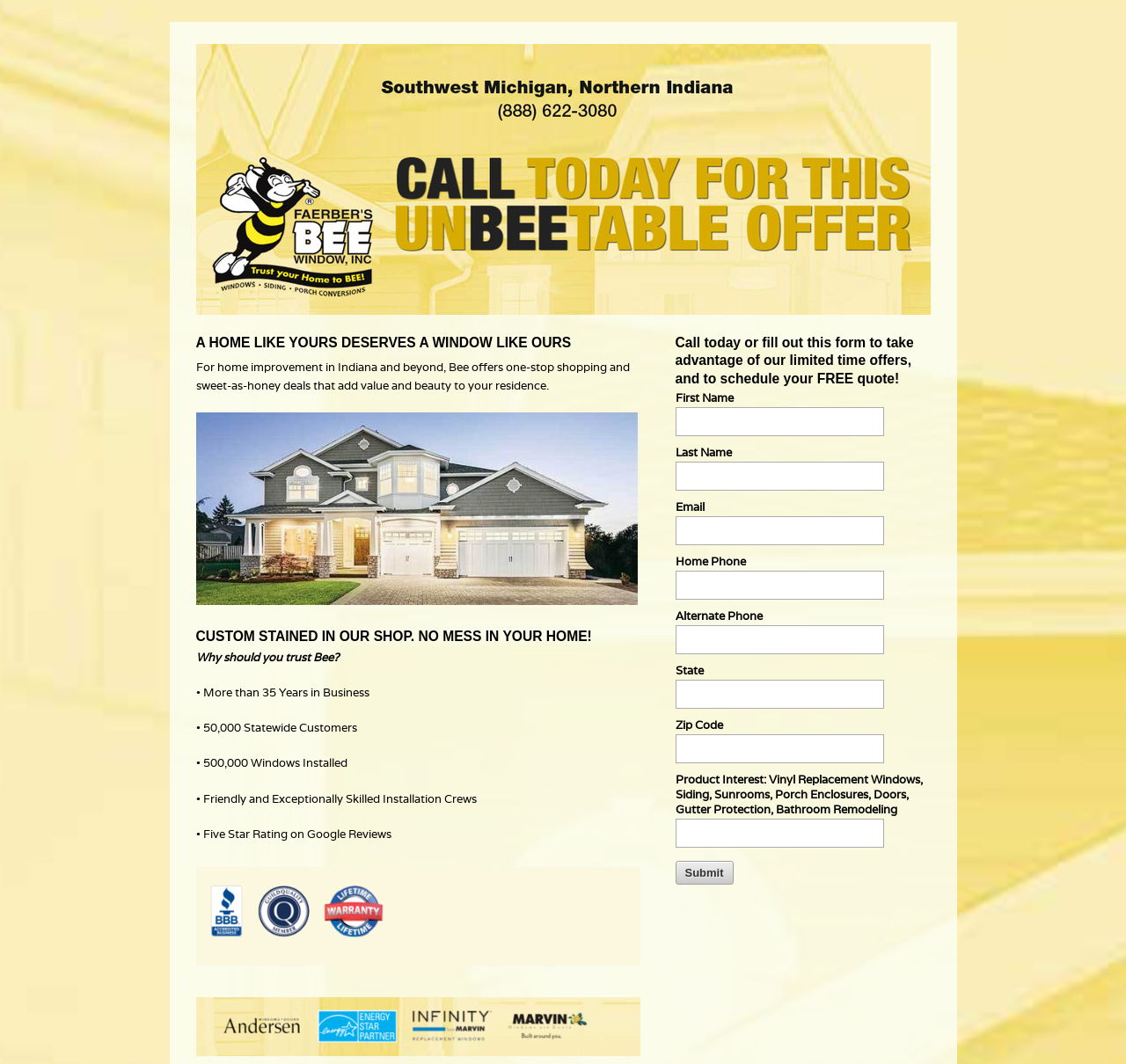Determine the bounding box coordinates of the clickable region to follow the instruction: "Click the 'Next' link".

[0.537, 0.388, 0.568, 0.569]